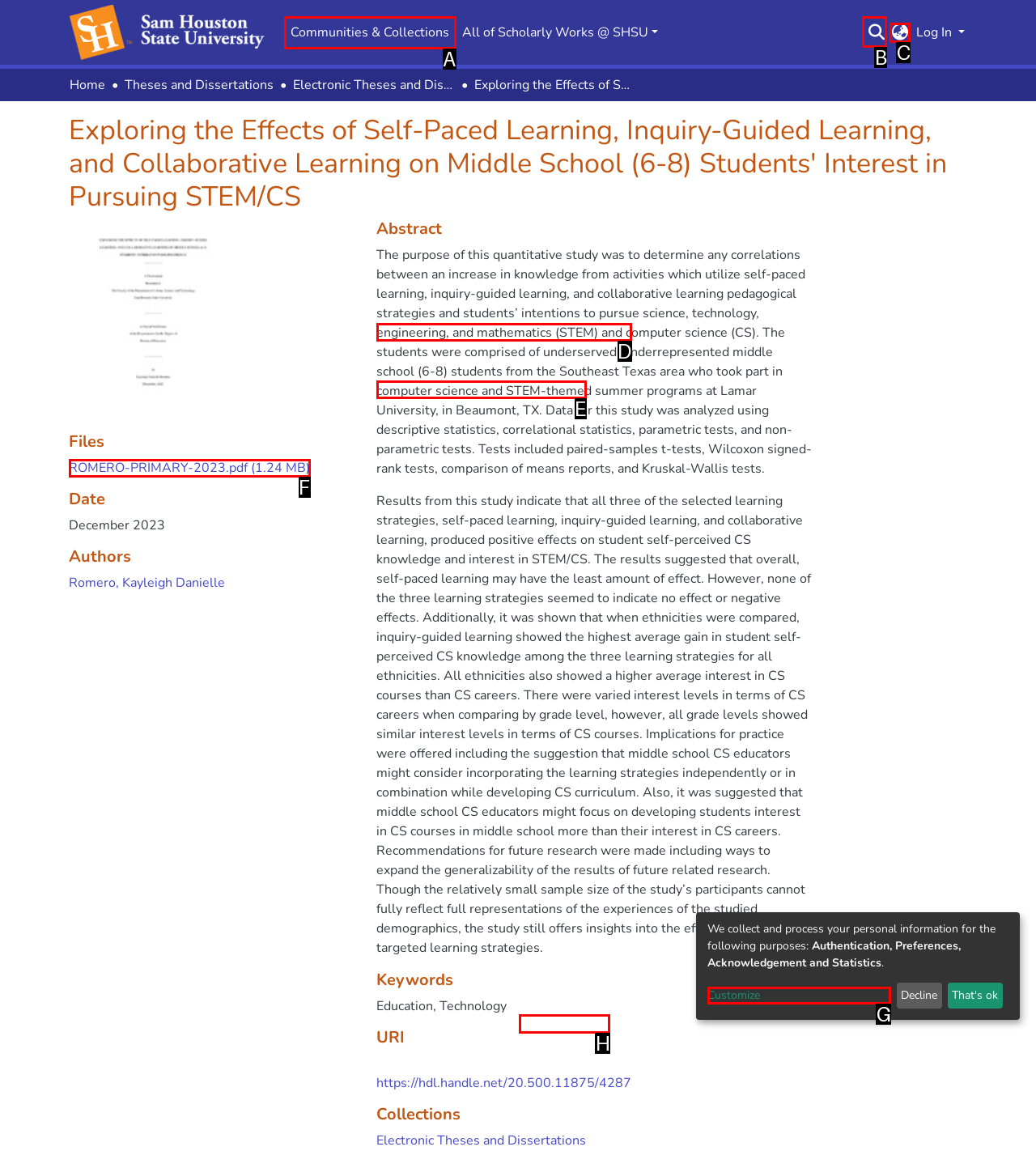Determine the option that best fits the description: aria-label="Language switch" title="Language switch"
Reply with the letter of the correct option directly.

C